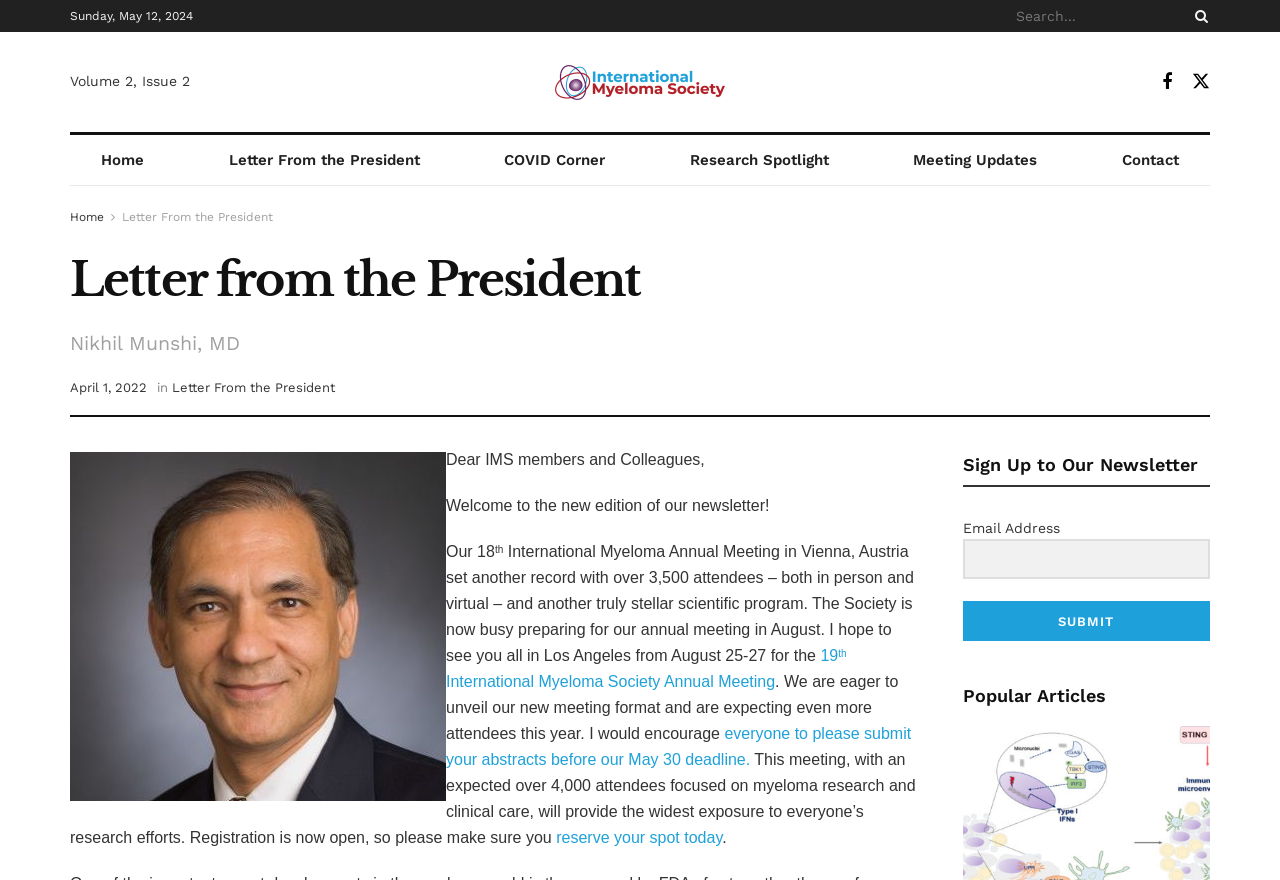What is the date of the newsletter?
Refer to the image and provide a one-word or short phrase answer.

Sunday, May 12, 2024